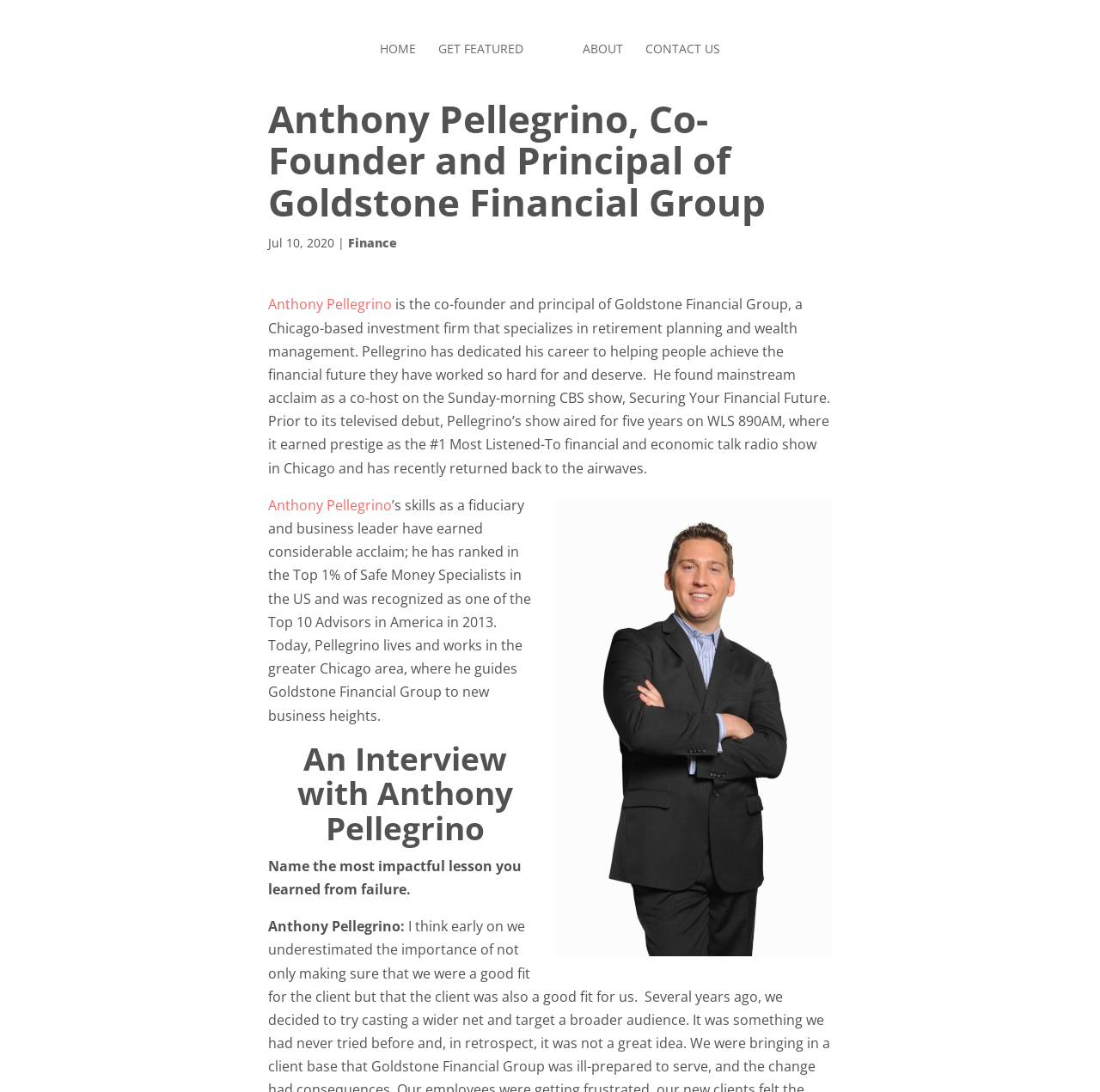Please specify the bounding box coordinates of the clickable section necessary to execute the following command: "go to home page".

[0.345, 0.039, 0.378, 0.088]